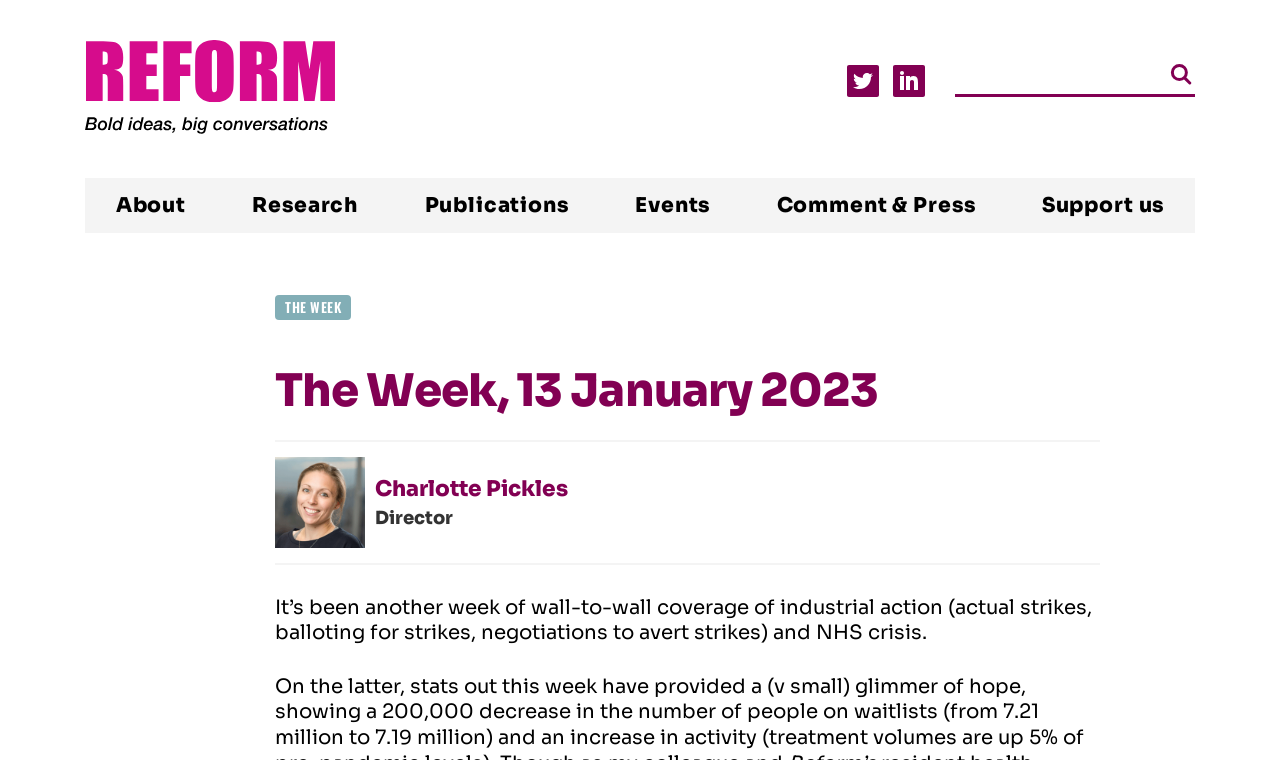Using the provided element description: "alt="Reform on Linkedin"", determine the bounding box coordinates of the corresponding UI element in the screenshot.

[0.698, 0.085, 0.723, 0.127]